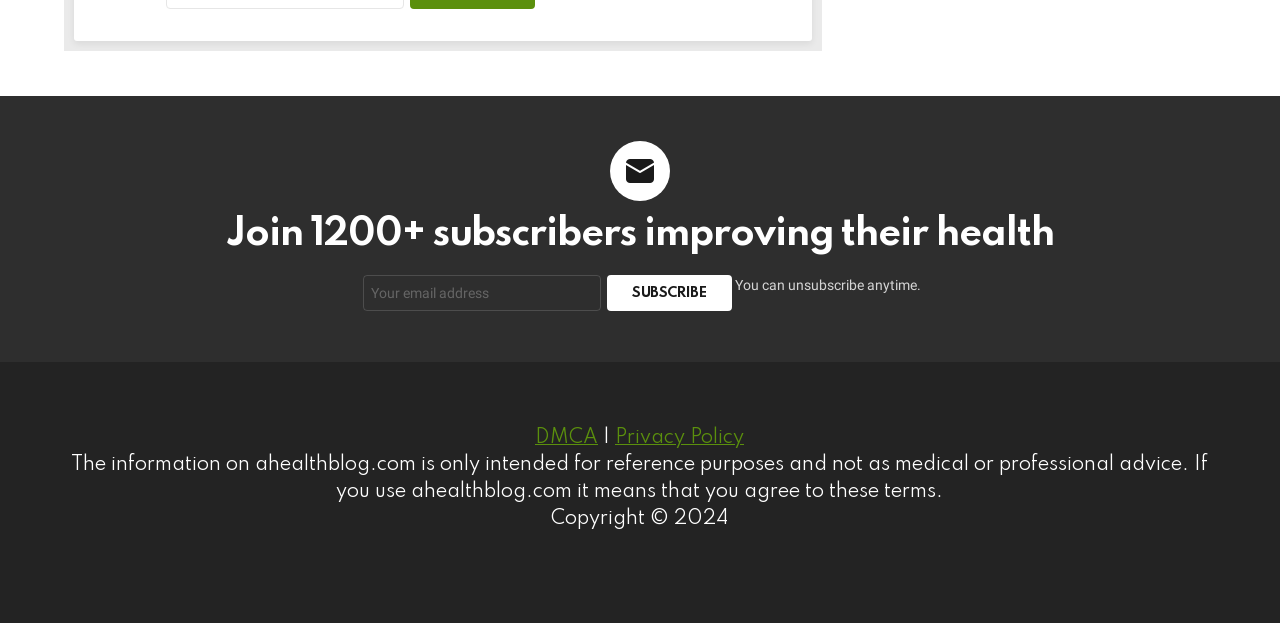What is the purpose of the textbox?
Observe the image and answer the question with a one-word or short phrase response.

Enter email address